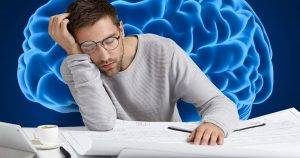Give a concise answer of one word or phrase to the question: 
What is the desk filled with?

papers and notes